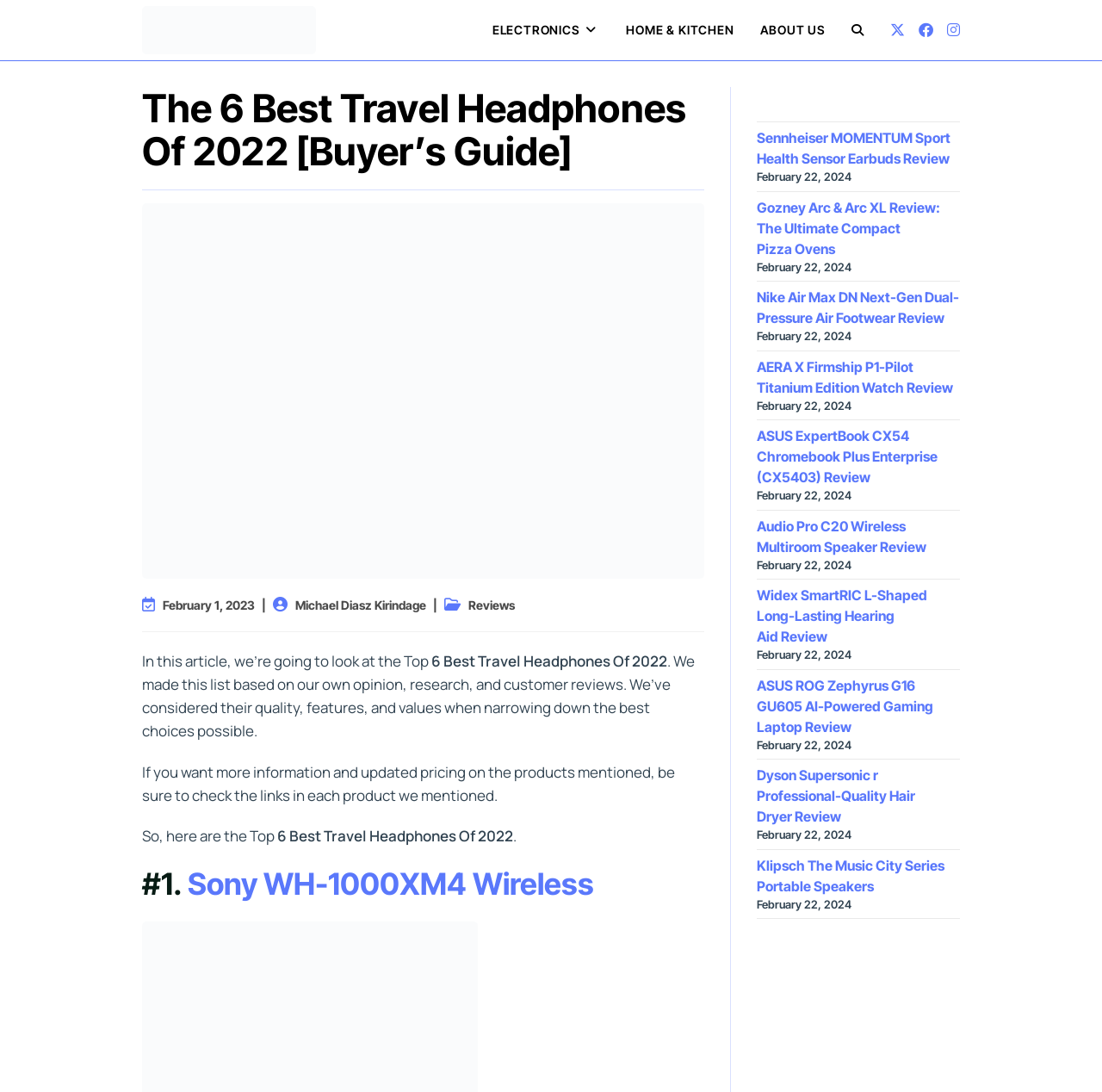What is the date of the article?
Observe the image and answer the question with a one-word or short phrase response.

February 1, 2023